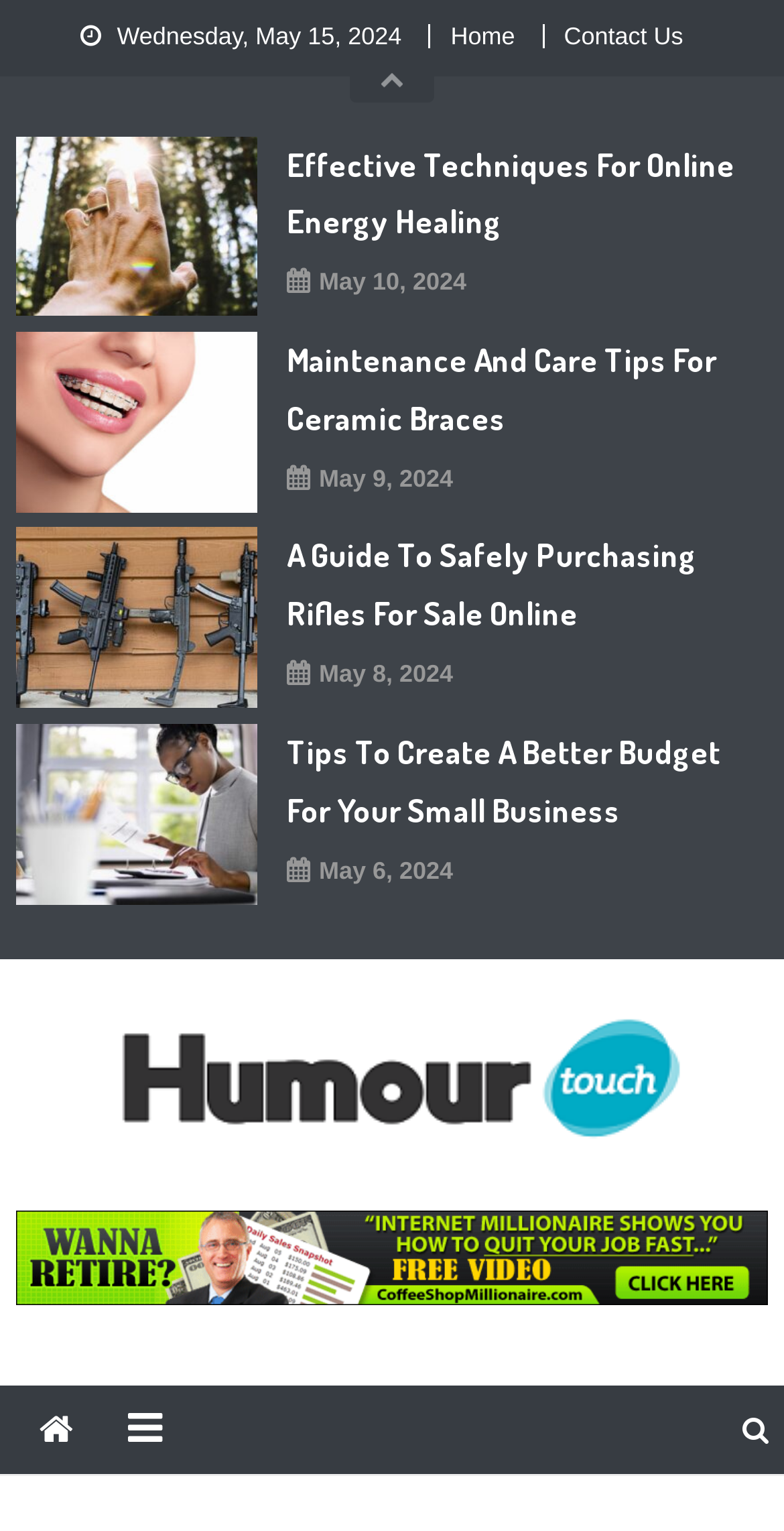Locate and provide the bounding box coordinates for the HTML element that matches this description: "Home".

[0.575, 0.014, 0.657, 0.033]